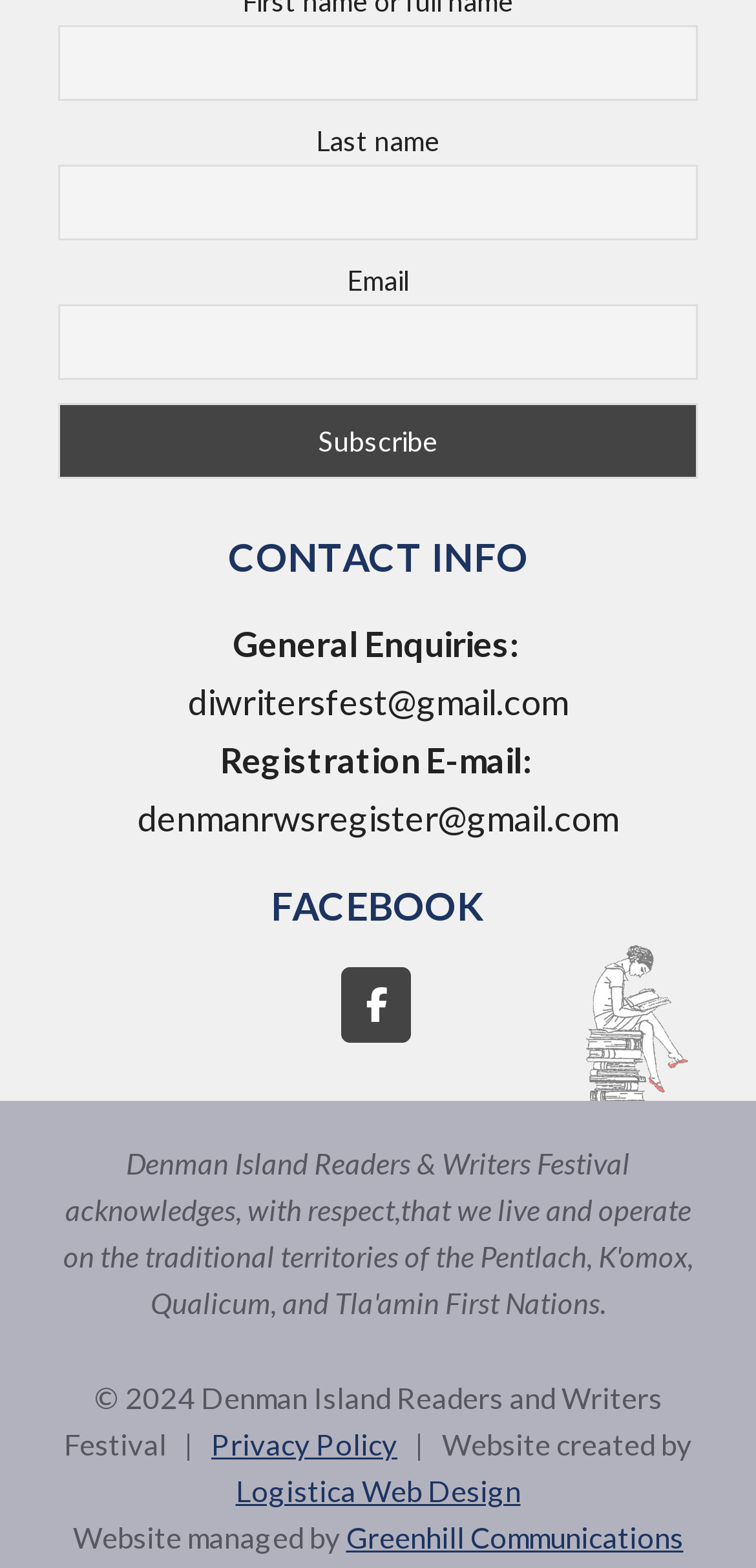Determine the bounding box coordinates of the region I should click to achieve the following instruction: "Visit Facebook". Ensure the bounding box coordinates are four float numbers between 0 and 1, i.e., [left, top, right, bottom].

[0.452, 0.617, 0.544, 0.665]